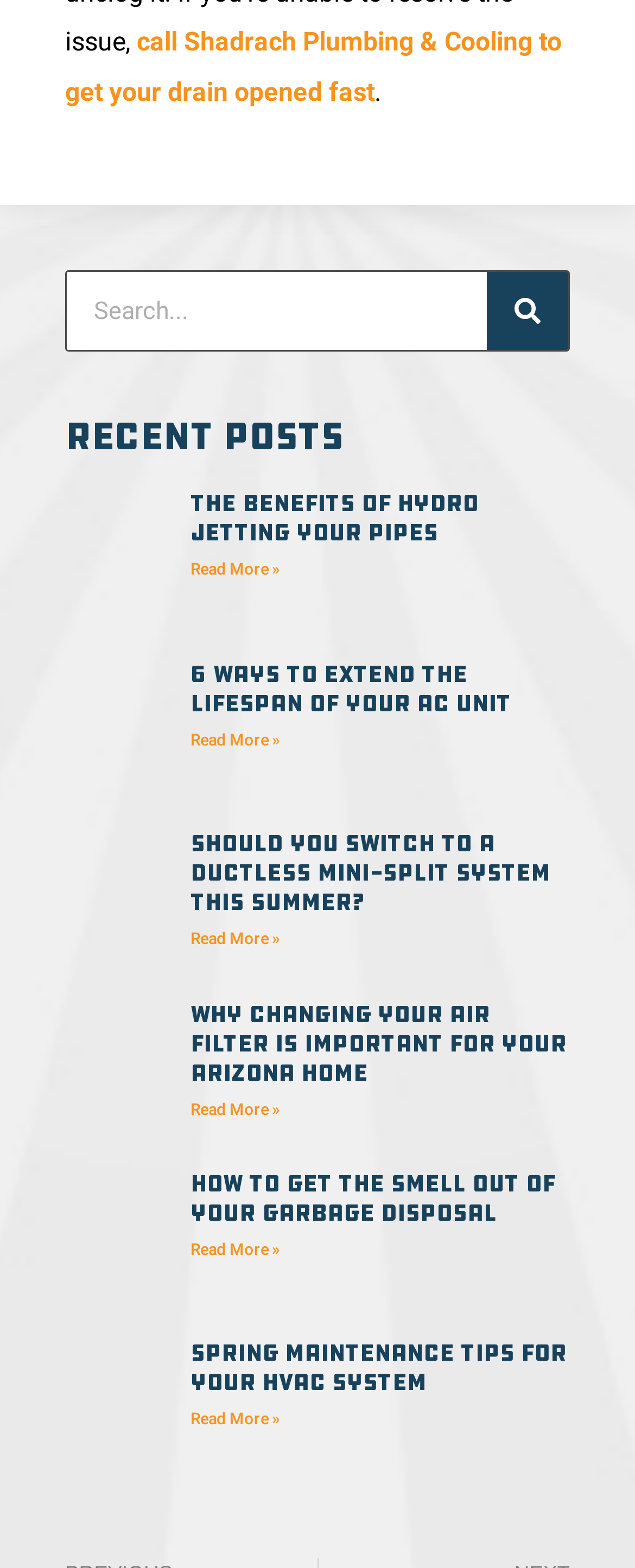Pinpoint the bounding box coordinates of the clickable area needed to execute the instruction: "Learn how to get the smell out of your garbage disposal". The coordinates should be specified as four float numbers between 0 and 1, i.e., [left, top, right, bottom].

[0.3, 0.791, 0.441, 0.802]